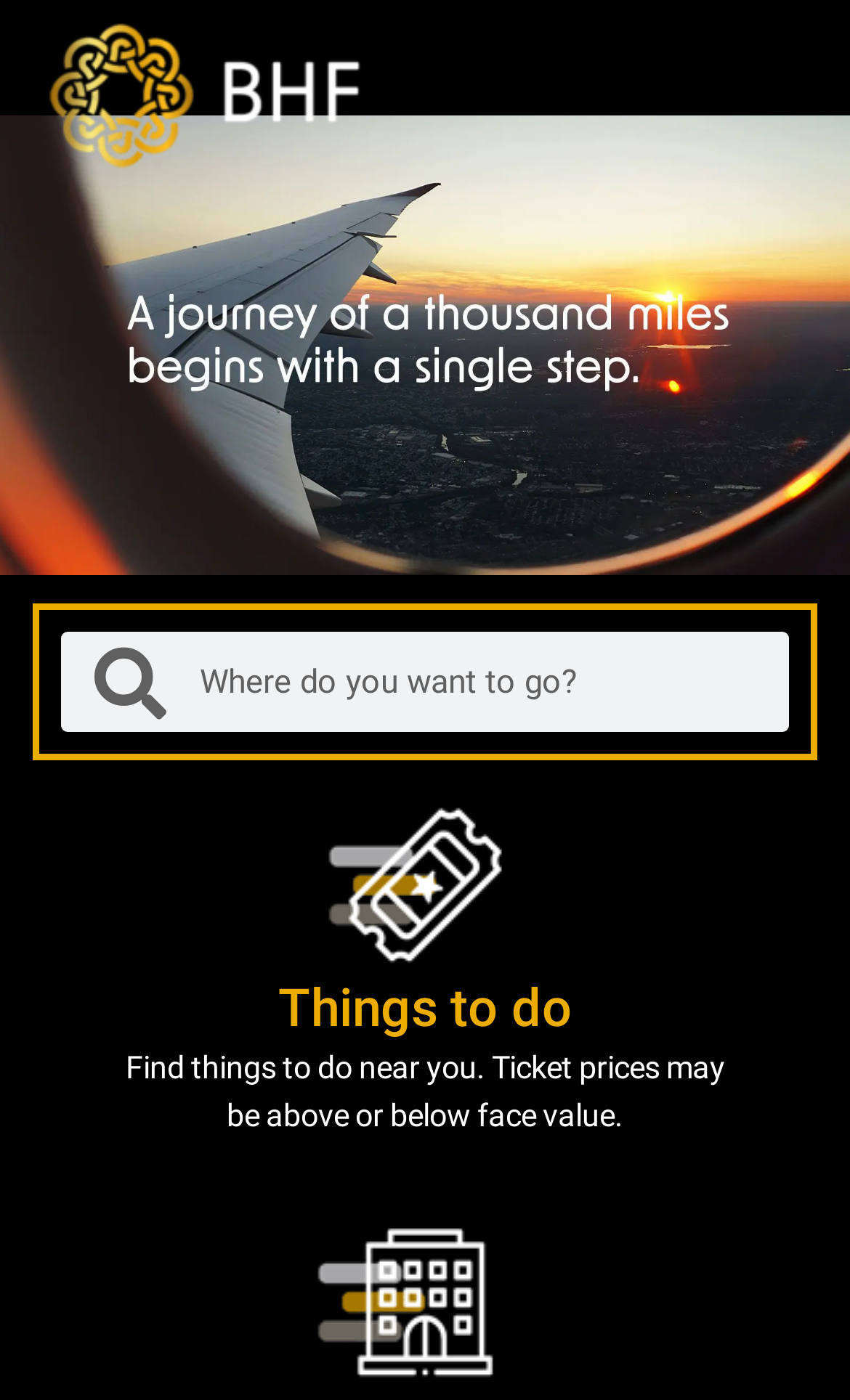What is the warning about ticket prices?
Answer the question with a single word or phrase, referring to the image.

Above or below face value